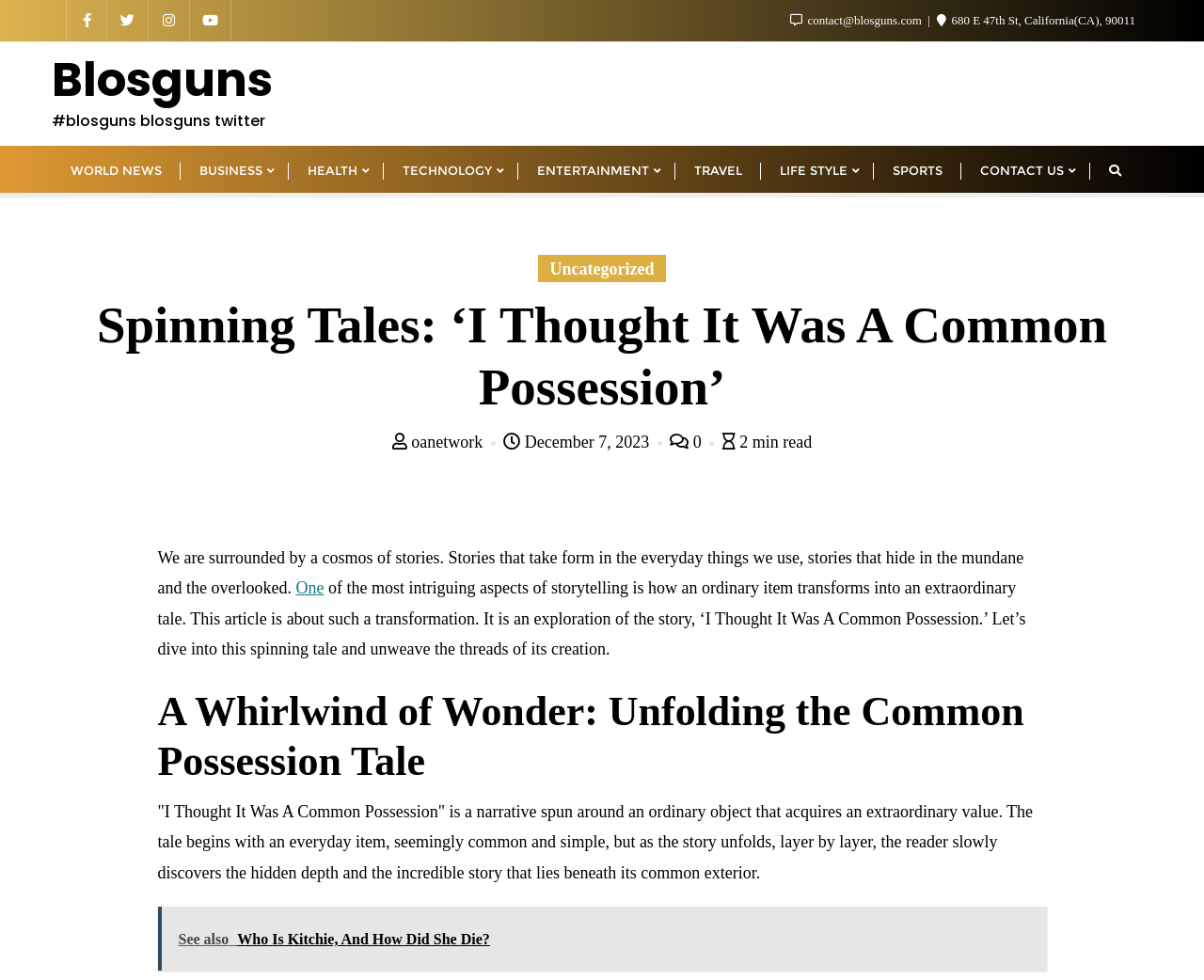Locate the bounding box of the UI element described by: "Life Style" in the given webpage screenshot.

[0.632, 0.149, 0.726, 0.197]